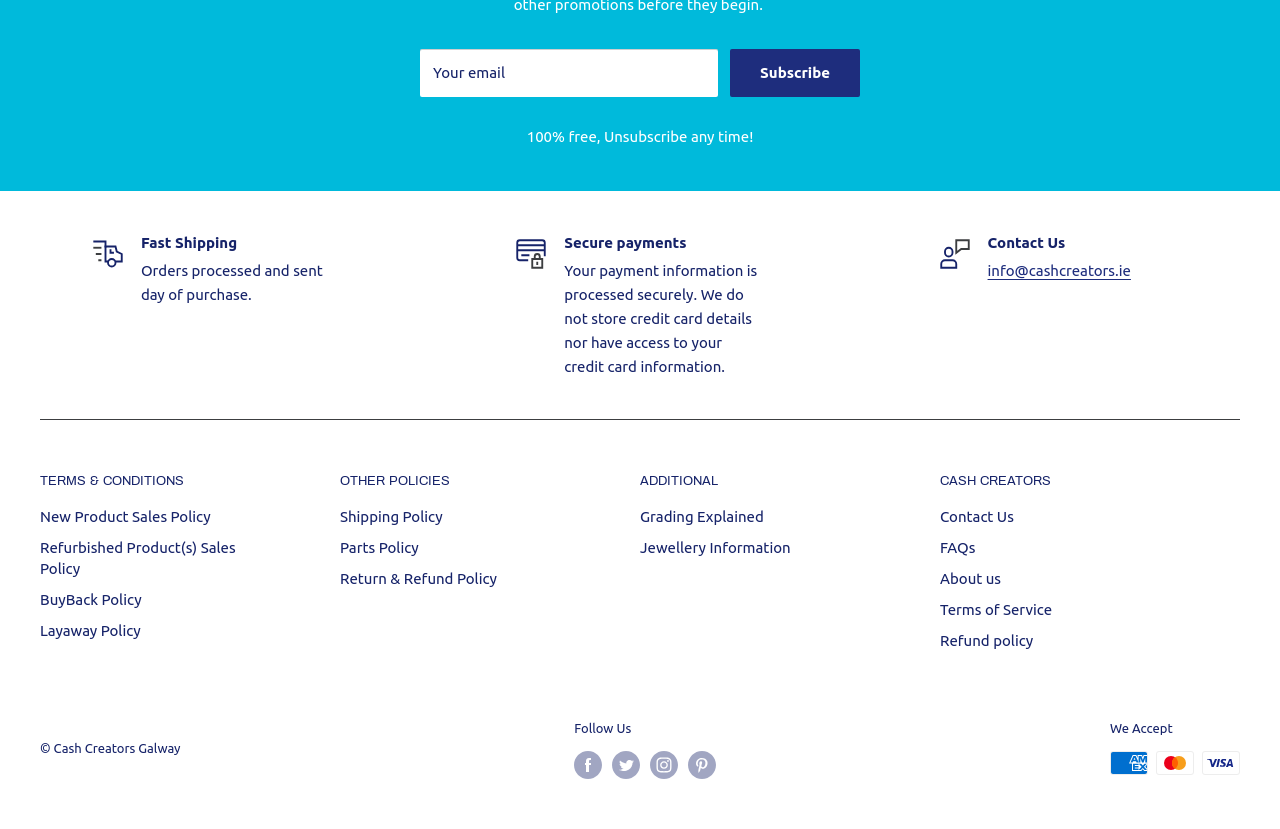Locate the bounding box coordinates of the element to click to perform the following action: 'Contact us'. The coordinates should be given as four float values between 0 and 1, in the form of [left, top, right, bottom].

[0.772, 0.316, 0.884, 0.337]